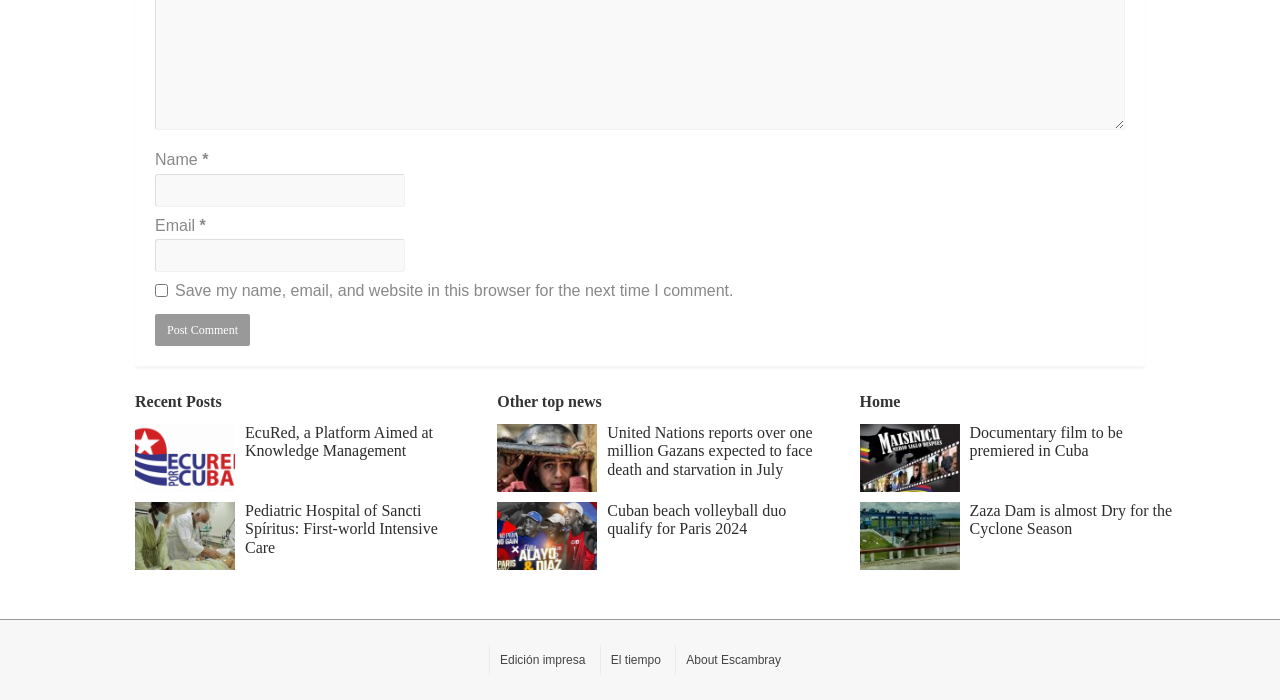Give a one-word or short phrase answer to this question: 
What is the topic of the article with the heading 'EcuRed, a Platform Aimed at Knowledge Management'?

Knowledge management